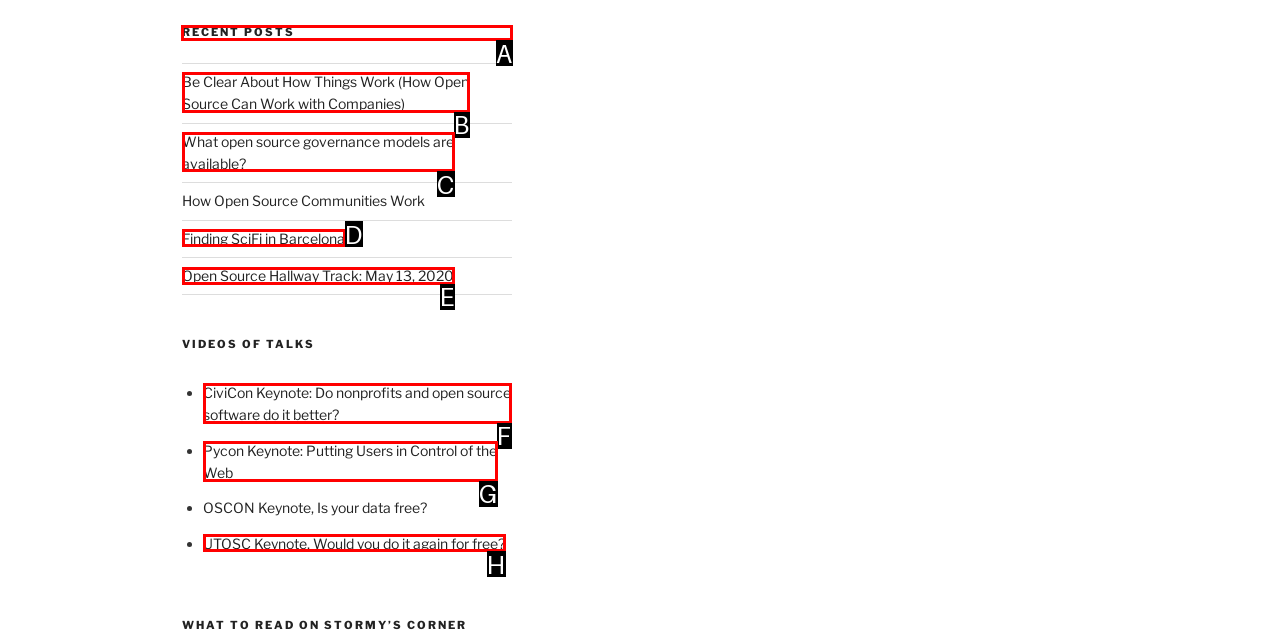To achieve the task: view recent posts, which HTML element do you need to click?
Respond with the letter of the correct option from the given choices.

A